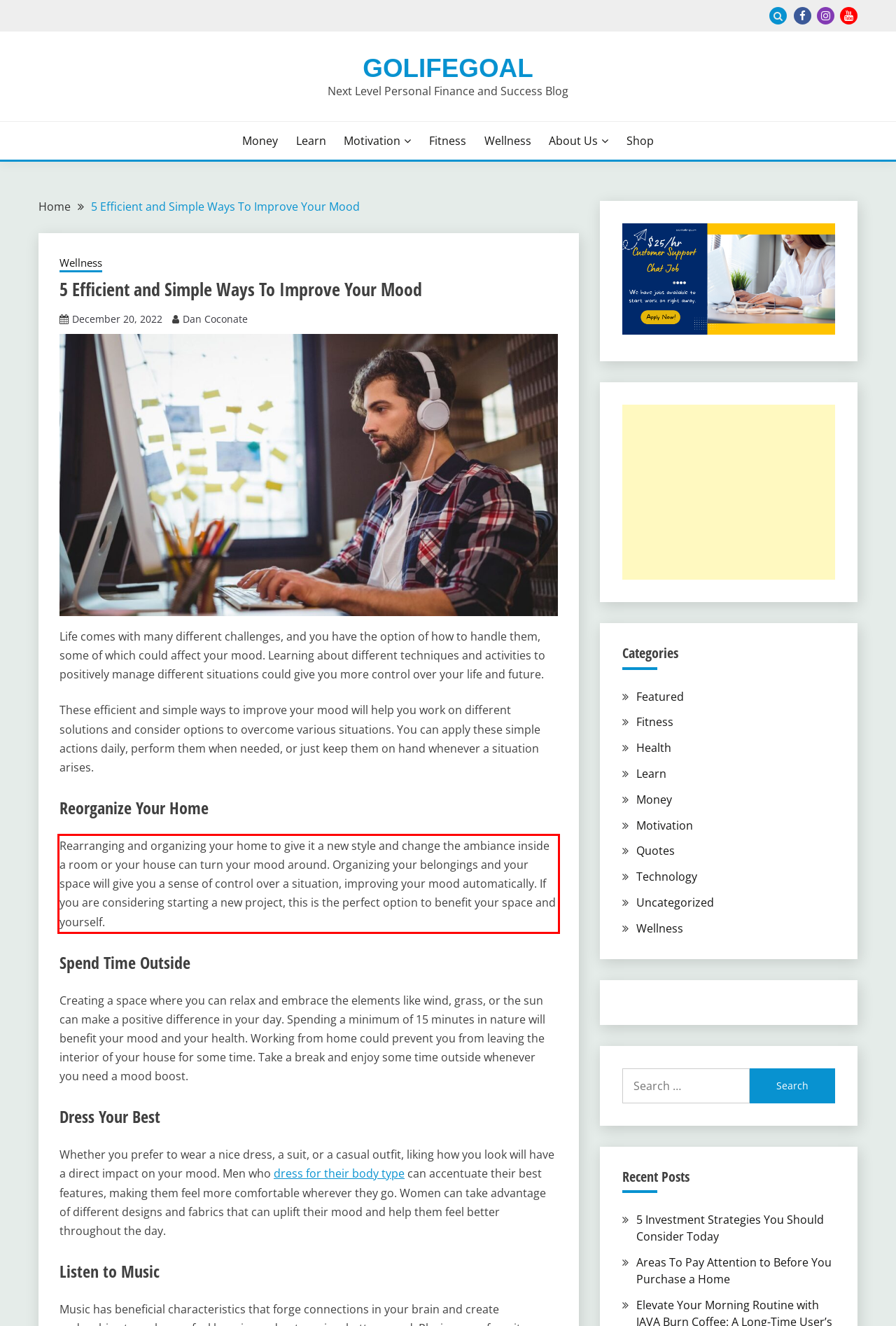You are presented with a screenshot containing a red rectangle. Extract the text found inside this red bounding box.

Rearranging and organizing your home to give it a new style and change the ambiance inside a room or your house can turn your mood around. Organizing your belongings and your space will give you a sense of control over a situation, improving your mood automatically. If you are considering starting a new project, this is the perfect option to benefit your space and yourself.